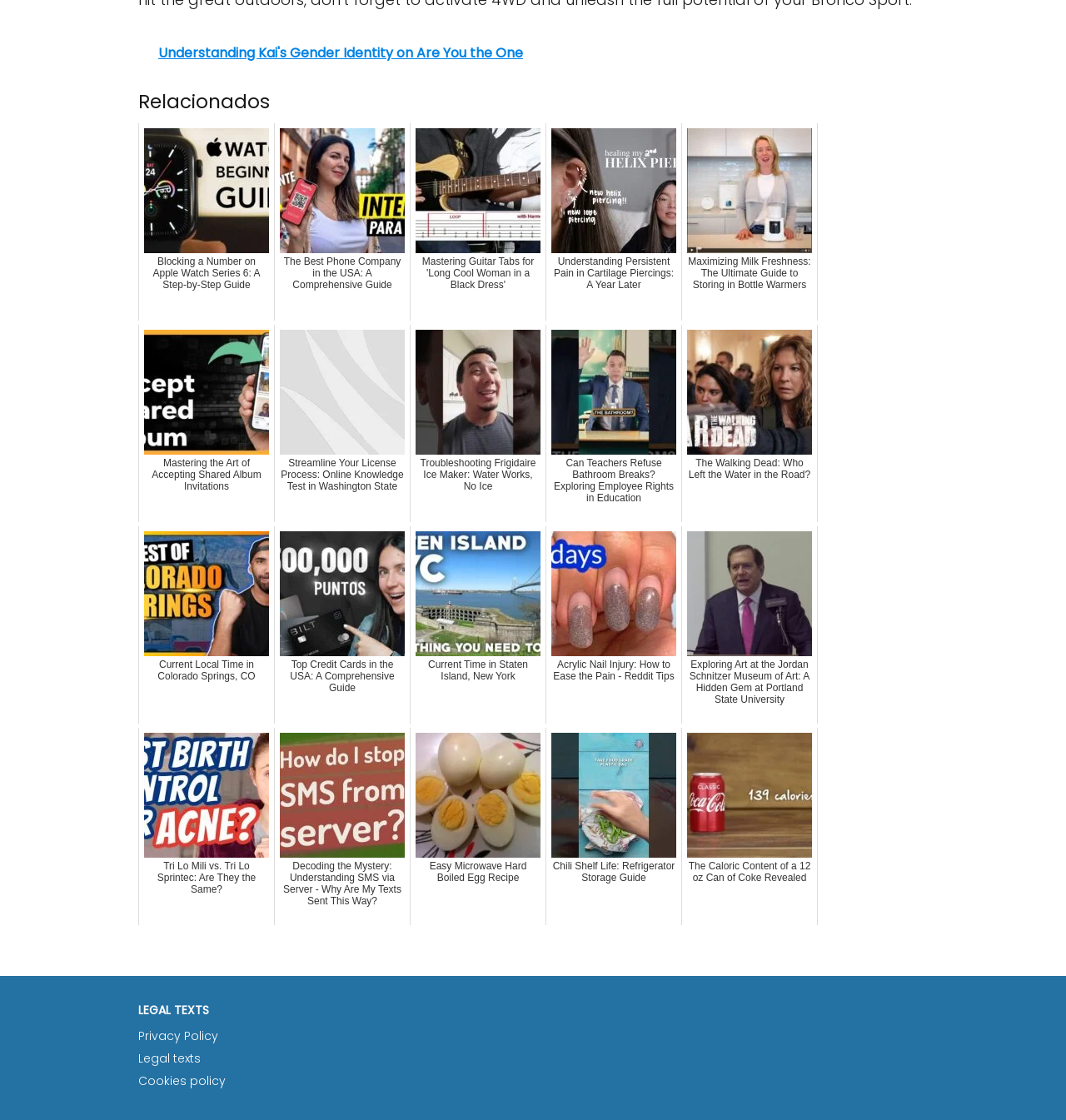How many links are there under the 'Relacionados' heading?
Please utilize the information in the image to give a detailed response to the question.

The 'Relacionados' heading is followed by 24 links, which are arranged in three rows. Each link has a unique title and URL.